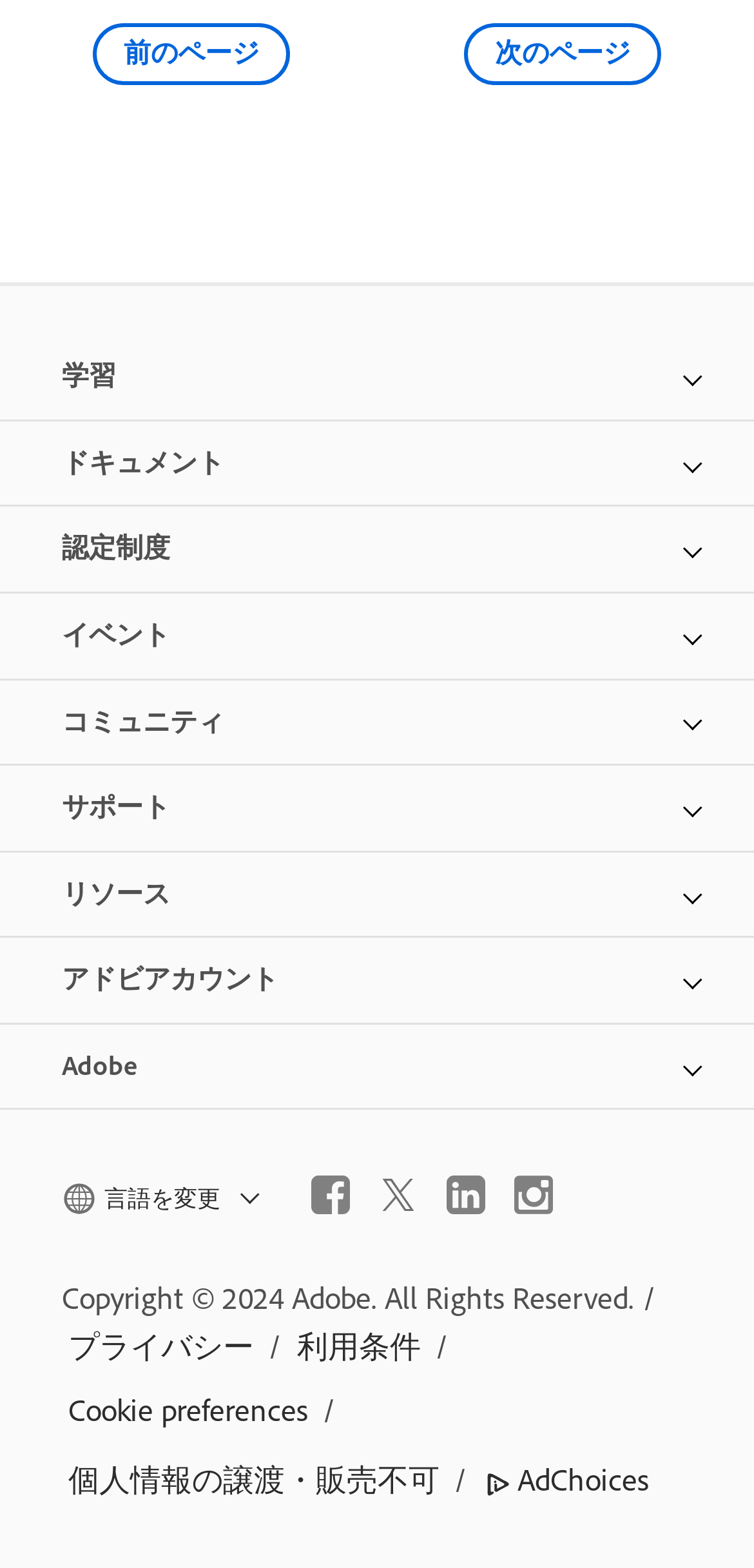What is the language picker used for?
Please provide a comprehensive and detailed answer to the question.

The language picker, indicated by the link '言語を変更' and the image of a flag, is used to change the language of the webpage's content.